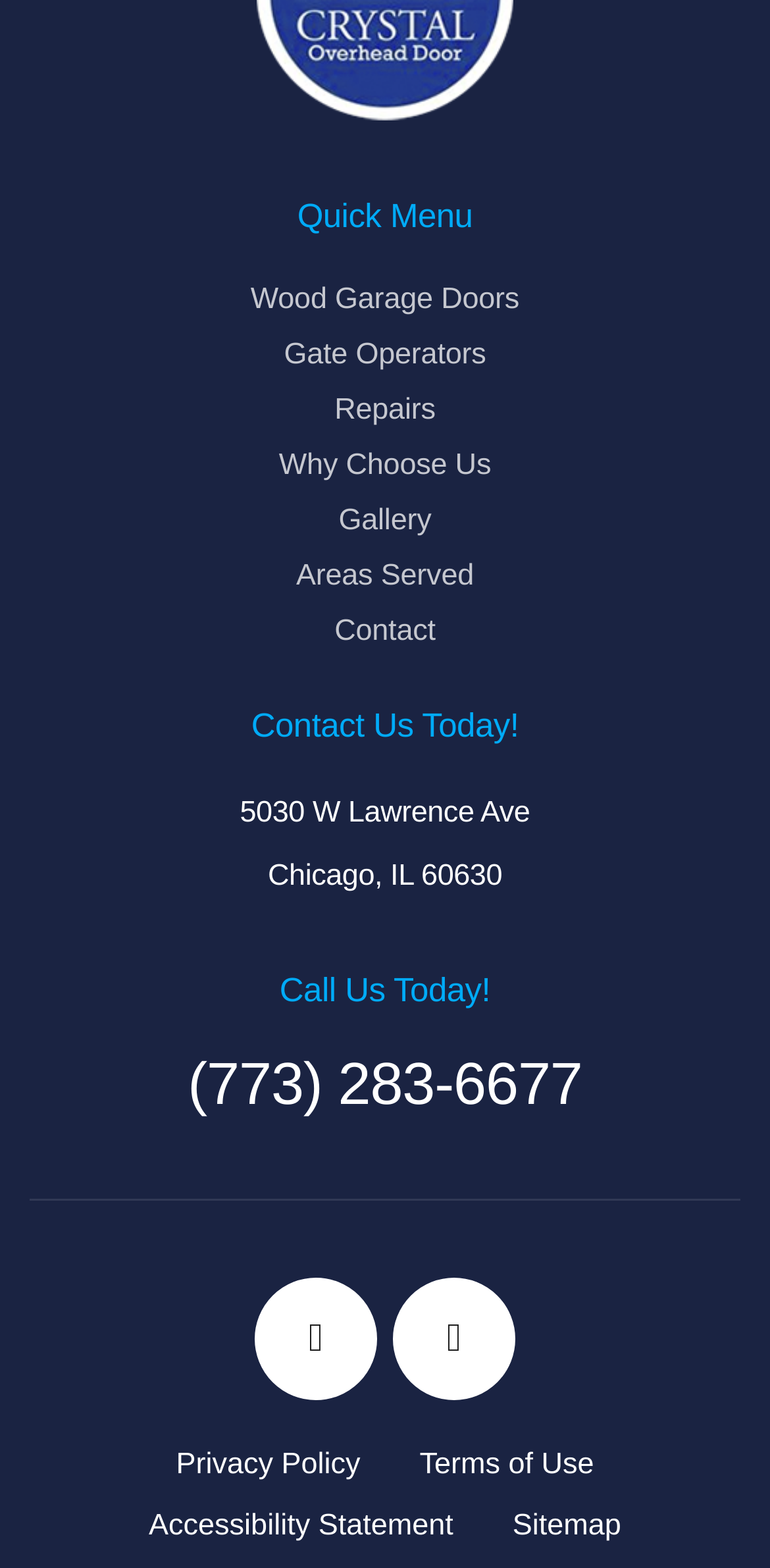What is the address of the company?
Based on the image, provide a one-word or brief-phrase response.

5030 W Lawrence Ave, Chicago, IL 60630